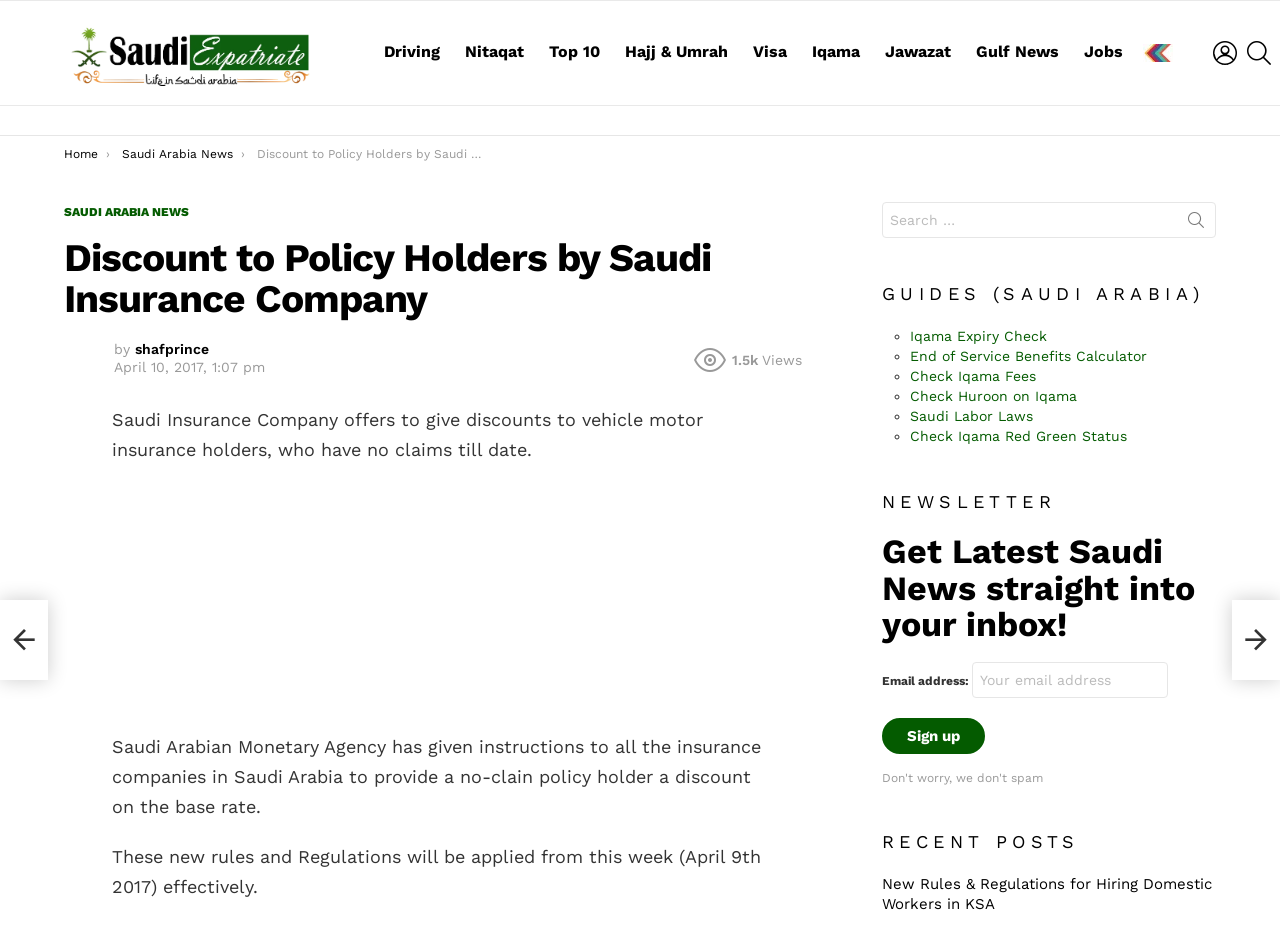Please locate the clickable area by providing the bounding box coordinates to follow this instruction: "Check the 'Iqama Expiry Check' guide".

[0.711, 0.354, 0.818, 0.372]